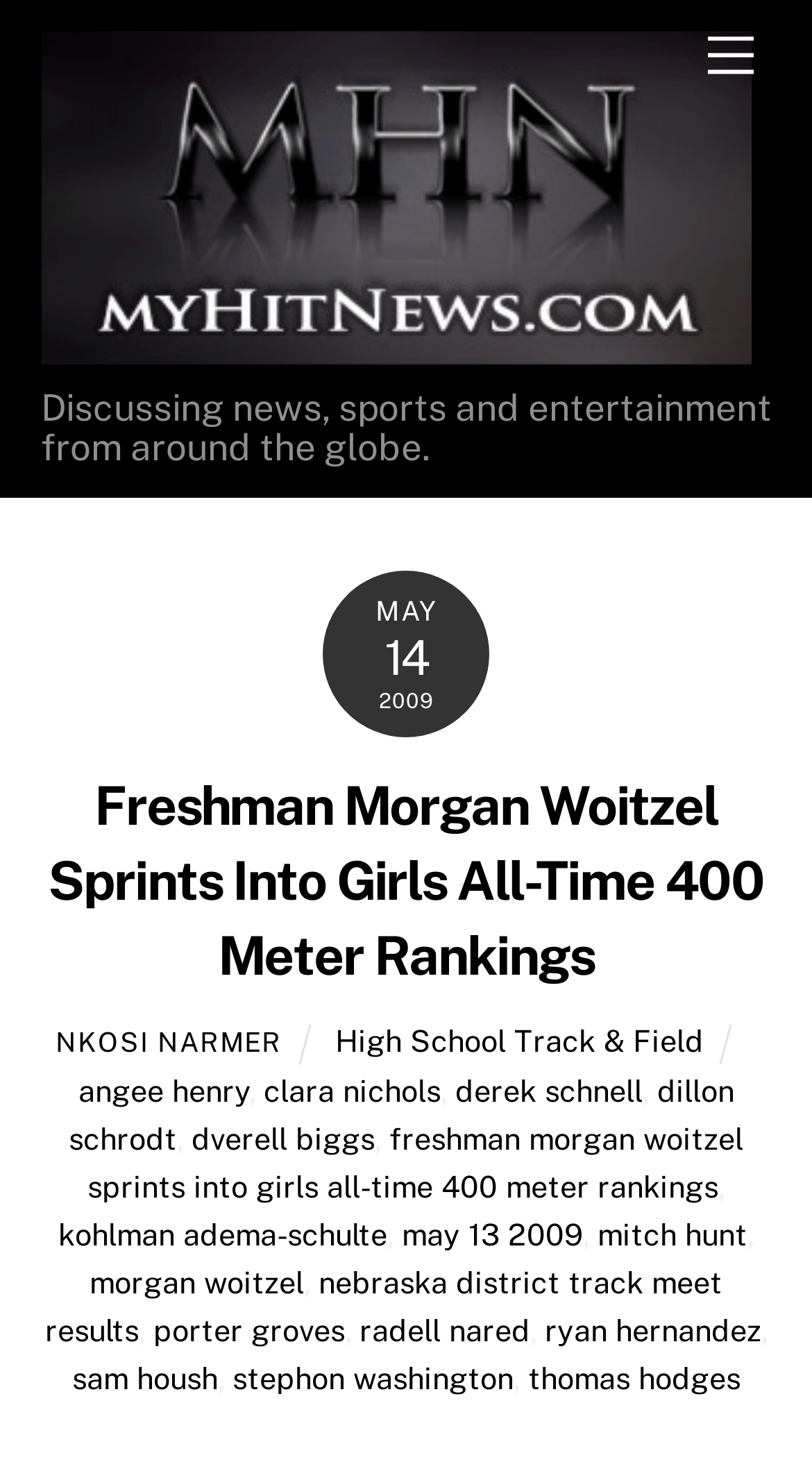Please find the bounding box for the following UI element description. Provide the coordinates in (top-left x, top-left y, bottom-right x, bottom-right y) format, with values between 0 and 1: Menu

[0.847, 0.011, 0.95, 0.066]